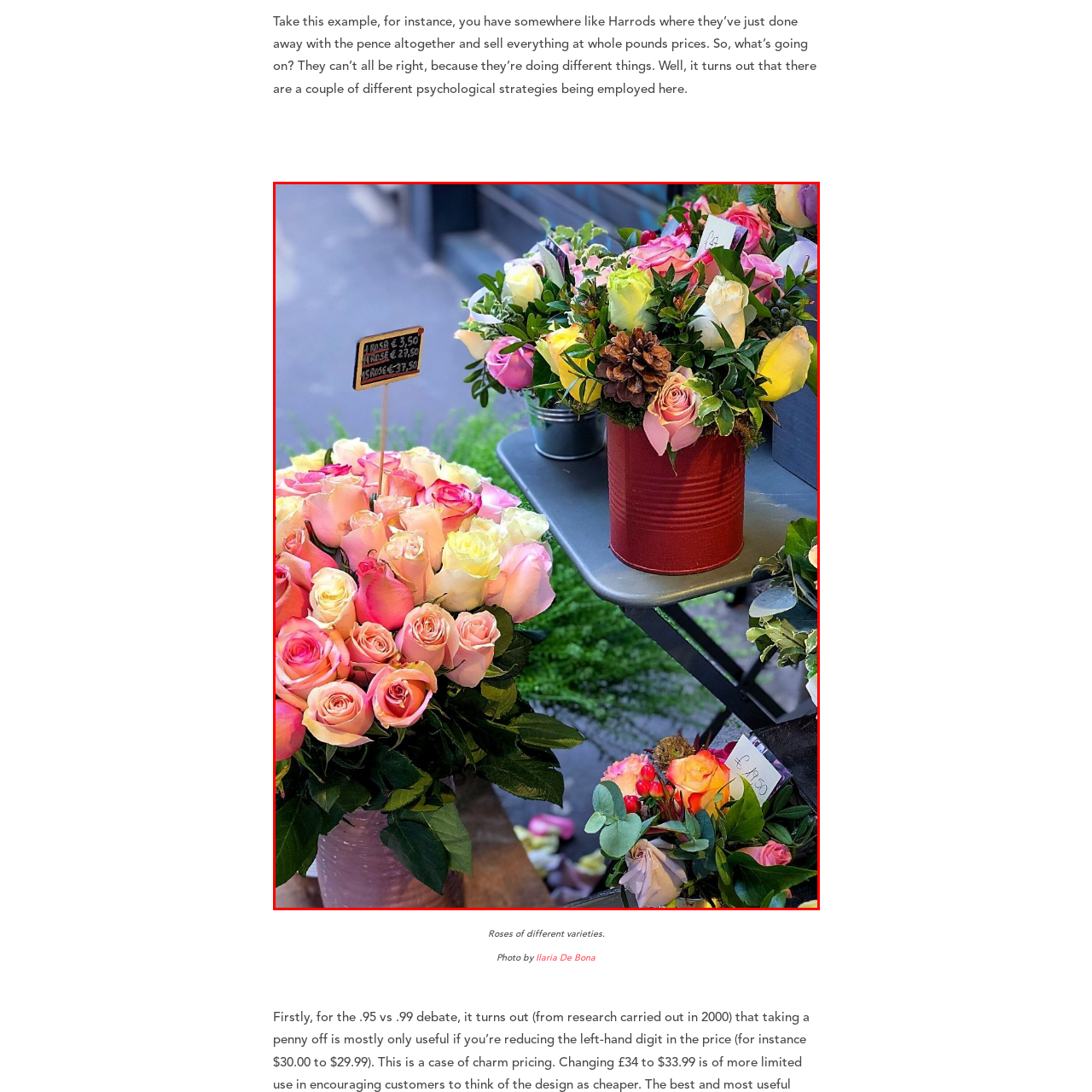What is the material of the container on the right?
Look at the image section surrounded by the red bounding box and provide a concise answer in one word or phrase.

Rustic red tin